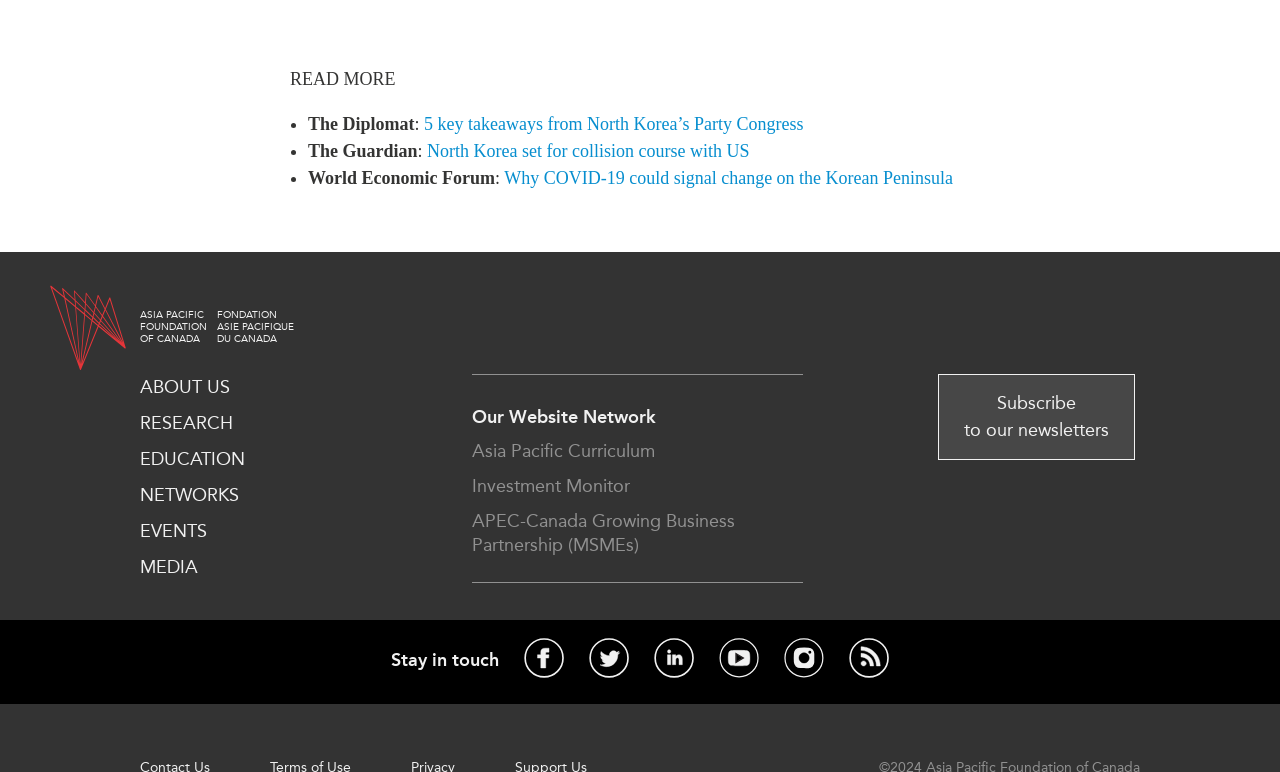Please identify the bounding box coordinates of the area I need to click to accomplish the following instruction: "Click on 'READ MORE'".

[0.227, 0.09, 0.309, 0.116]